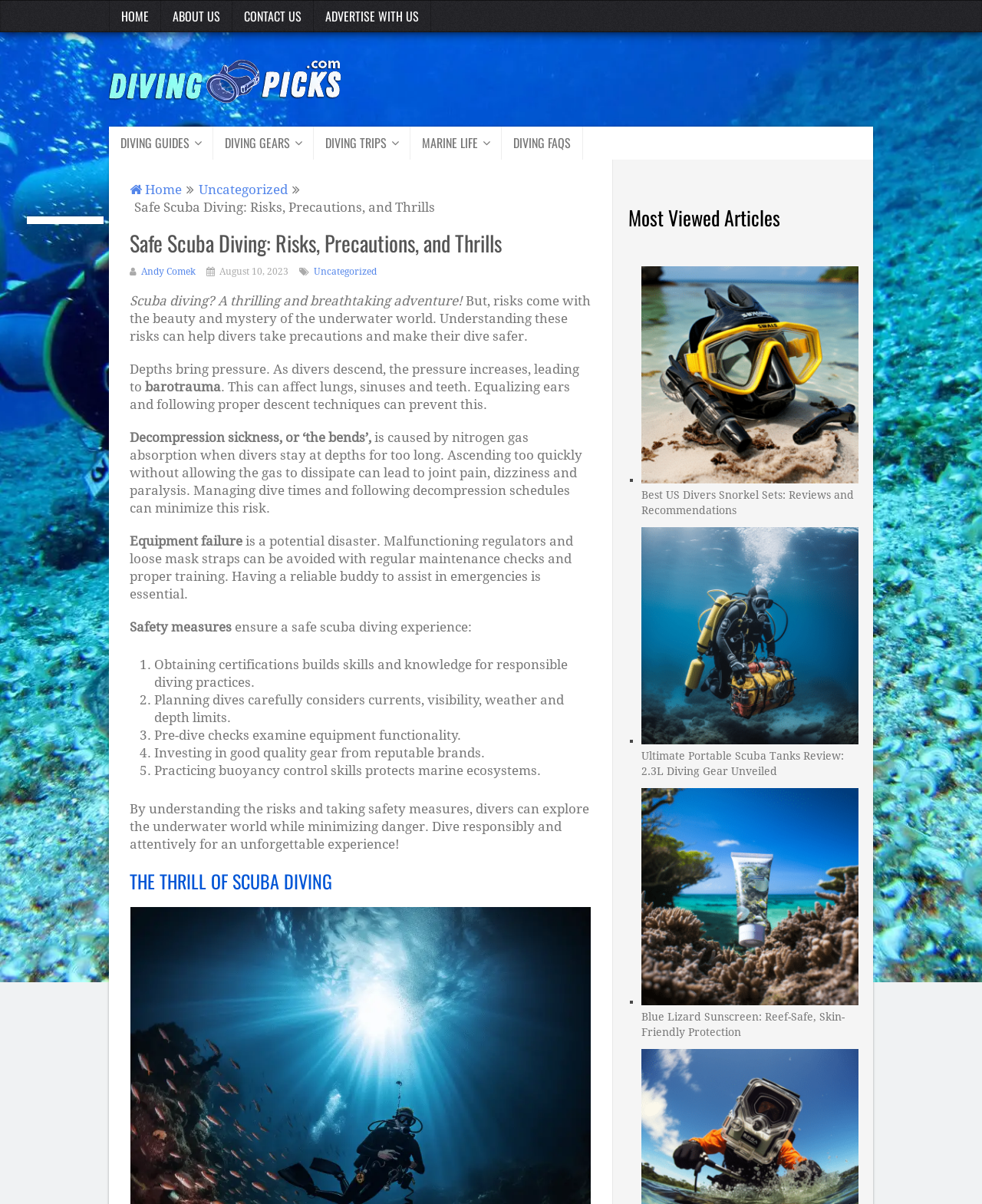What is the name of the website?
Please provide a comprehensive answer based on the information in the image.

The name of the website can be found in the top-left corner of the webpage, where it says 'DivingPicks.com' in a heading element.